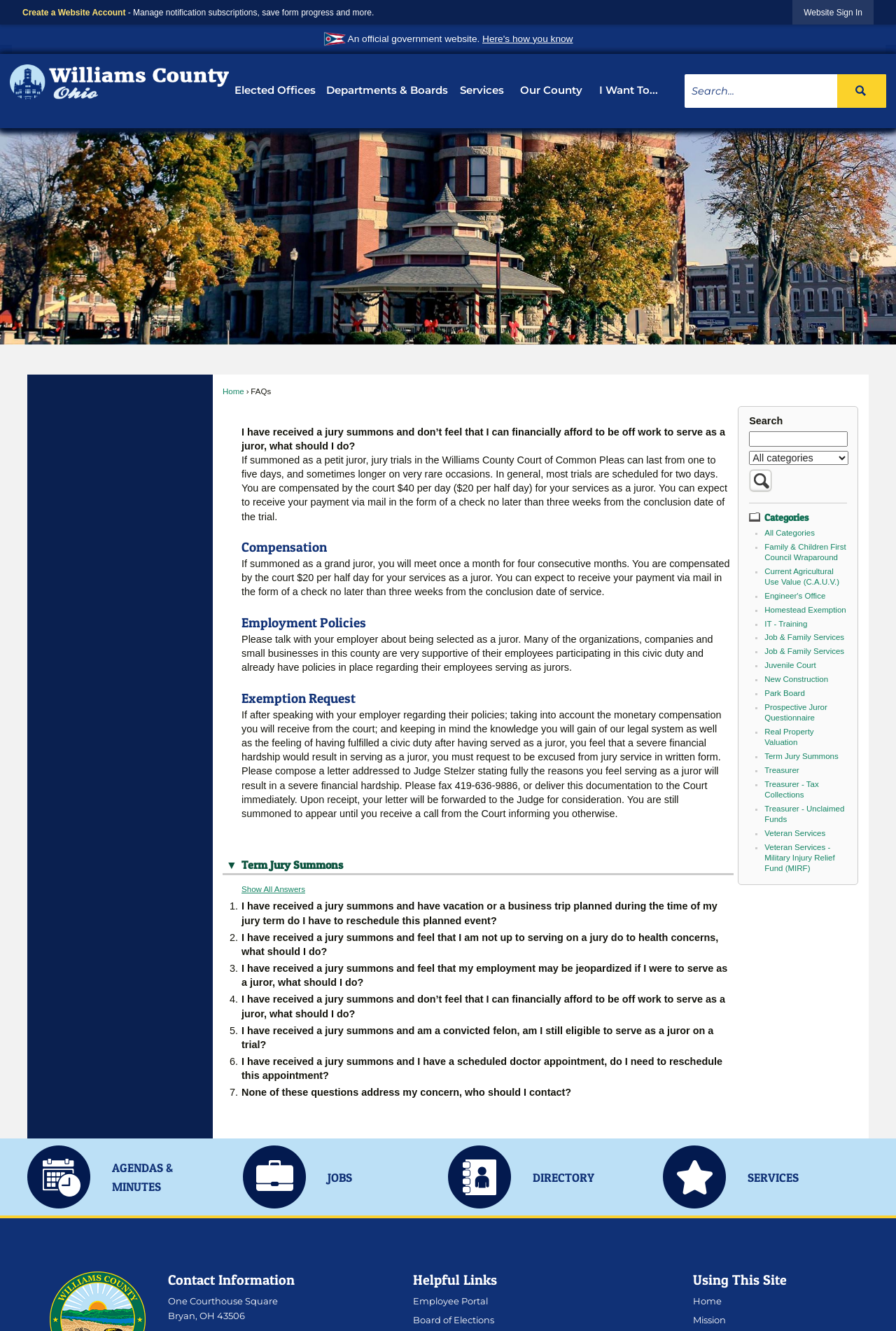What is the purpose of the 'Create a Website Account' button?
Based on the image, give a concise answer in the form of a single word or short phrase.

To create a website account